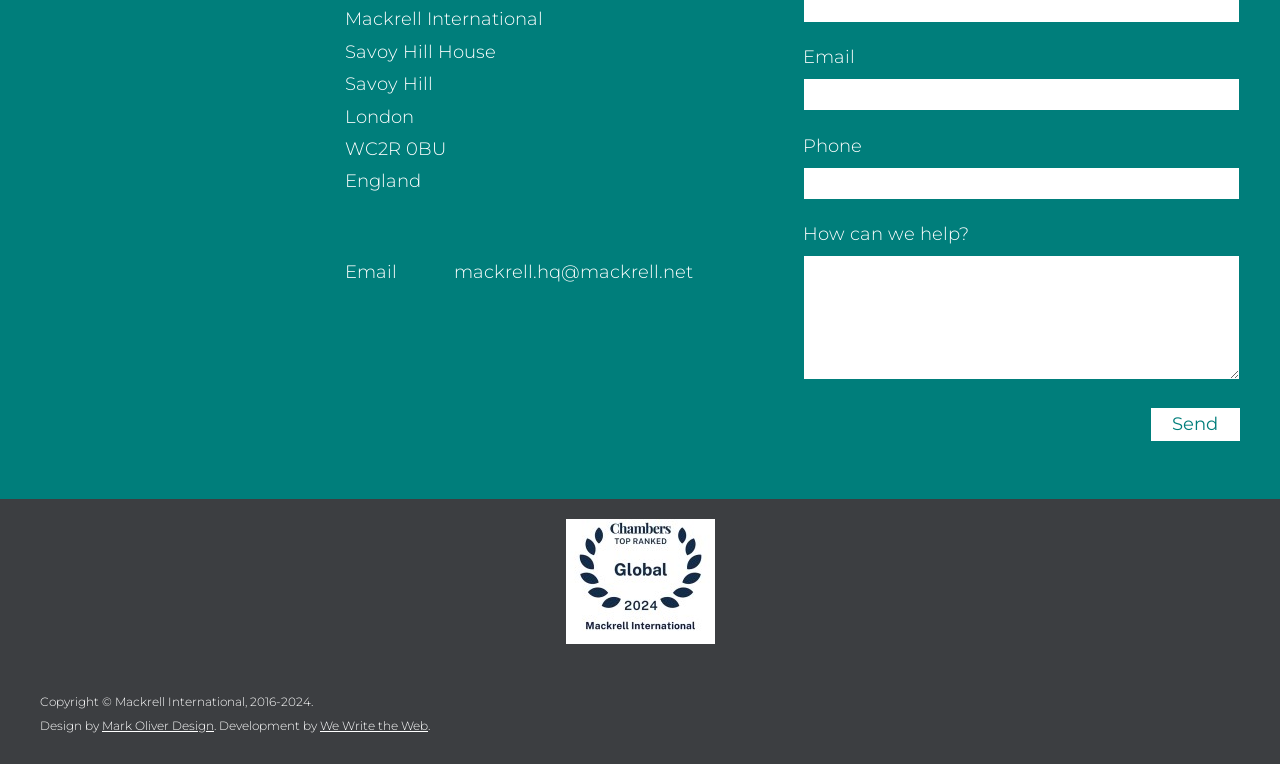Based on the element description "Mark Oliver Design", predict the bounding box coordinates of the UI element.

[0.08, 0.939, 0.167, 0.959]